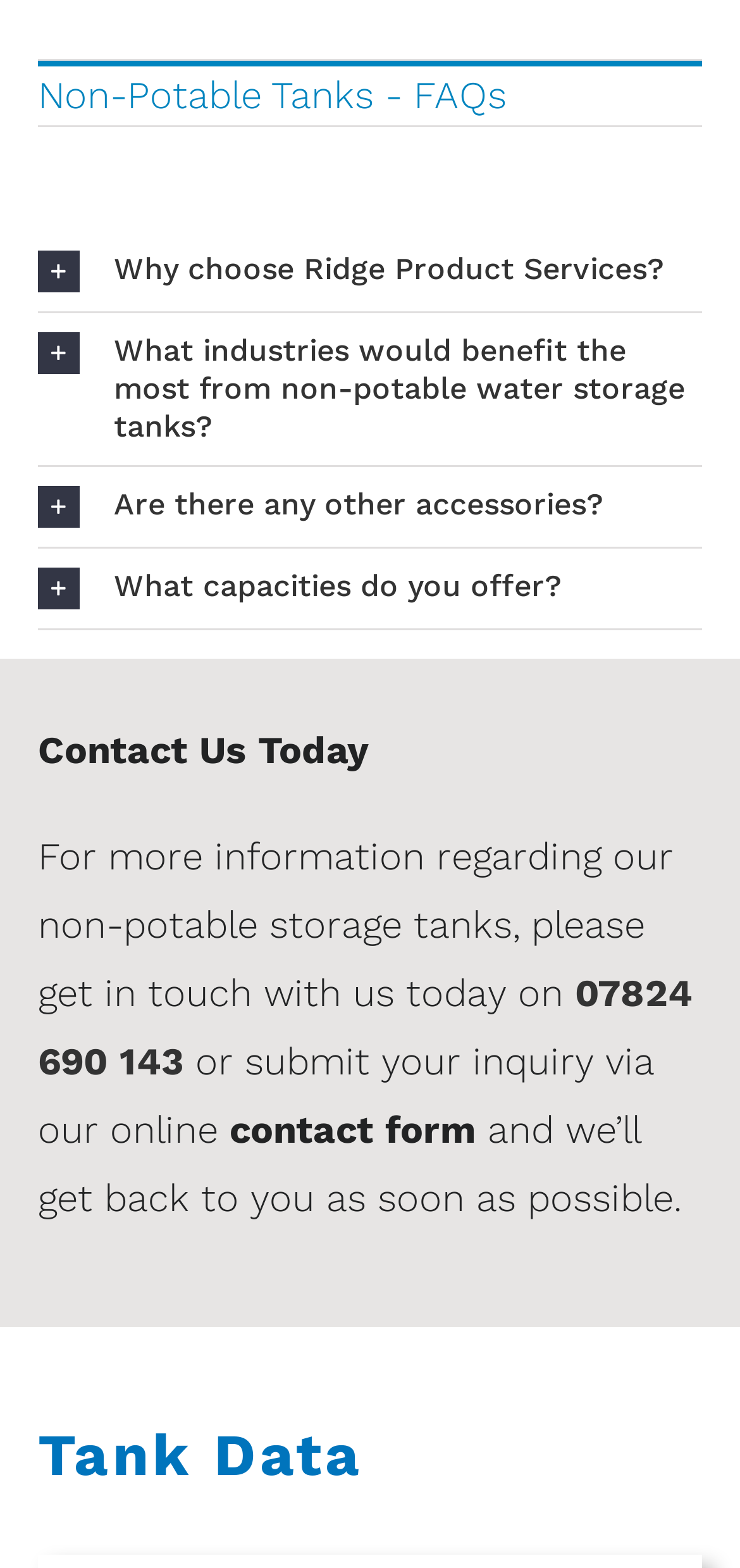Please answer the following question using a single word or phrase: 
What is the last section on this webpage?

Tank Data